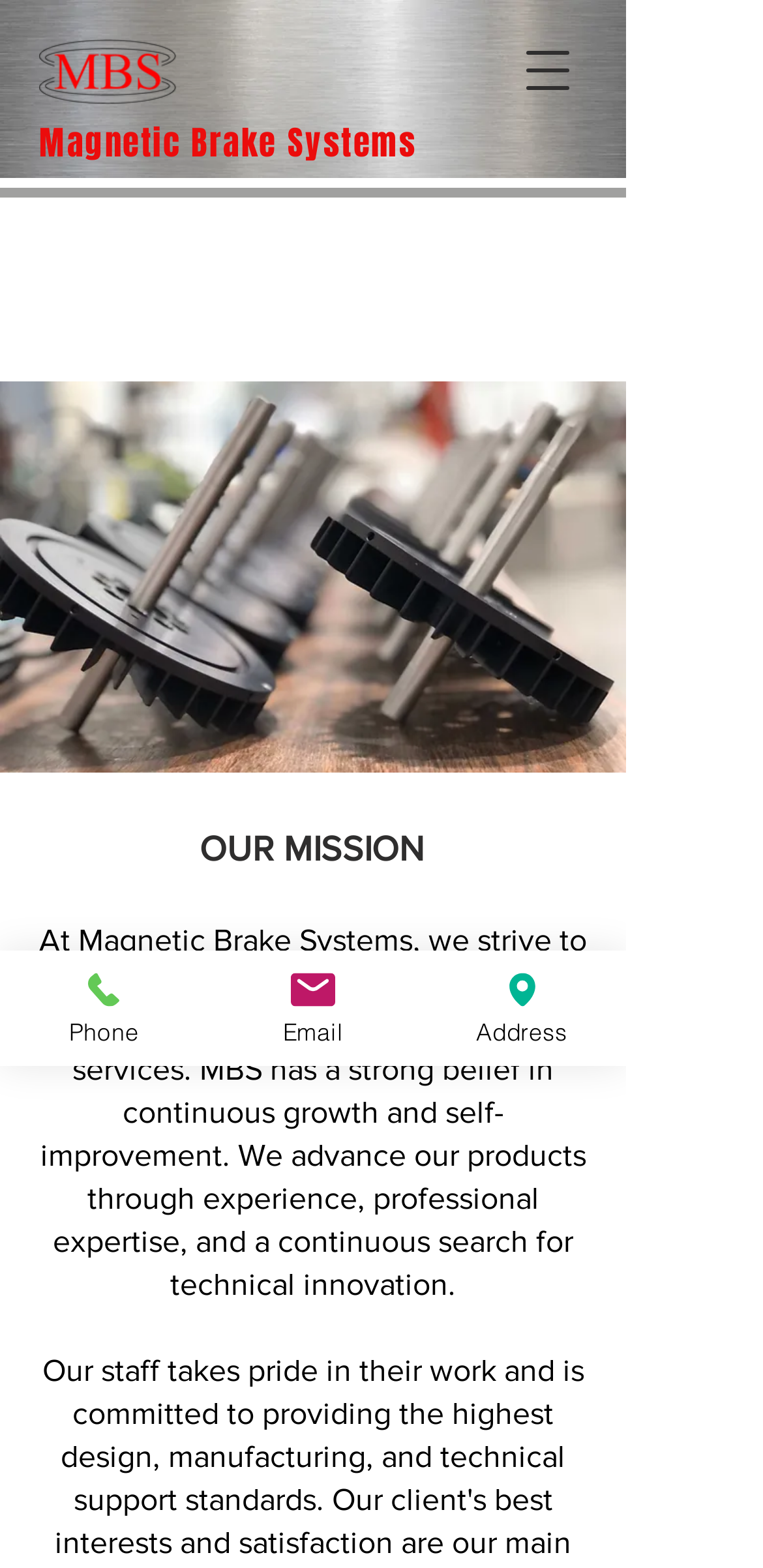Give a comprehensive overview of the webpage, including key elements.

The webpage is about Magnetic Brake Systems, a company that provides high-quality products and services. At the top left corner, there is a logo image with a transparent background, accompanied by a heading that reads "Magnetic Brake Systems". Below the logo, there is a navigation menu button that can be opened to access other parts of the website.

On the top right side, there is a slideshow gallery that takes up a significant portion of the screen, displaying an image with a brushed steel or aluminum metal texture. Above the slideshow, there is a small image with a logo.

The main content of the webpage is divided into two sections. The first section is headed by a large heading that reads "OUR MISSION", which is positioned near the top center of the screen. Below the heading, there is a paragraph of text that describes the company's mission, stating that they strive to provide excellent, innovative, and high-quality products and services, and that they believe in continuous growth and self-improvement.

The second section is located at the bottom left corner of the screen and contains three links: "Phone", "Email", and "Address", each accompanied by a small image. These links likely provide contact information for the company.

There are a total of 5 images on the webpage, including the logo, the slideshow image, and the three small images accompanying the contact links.